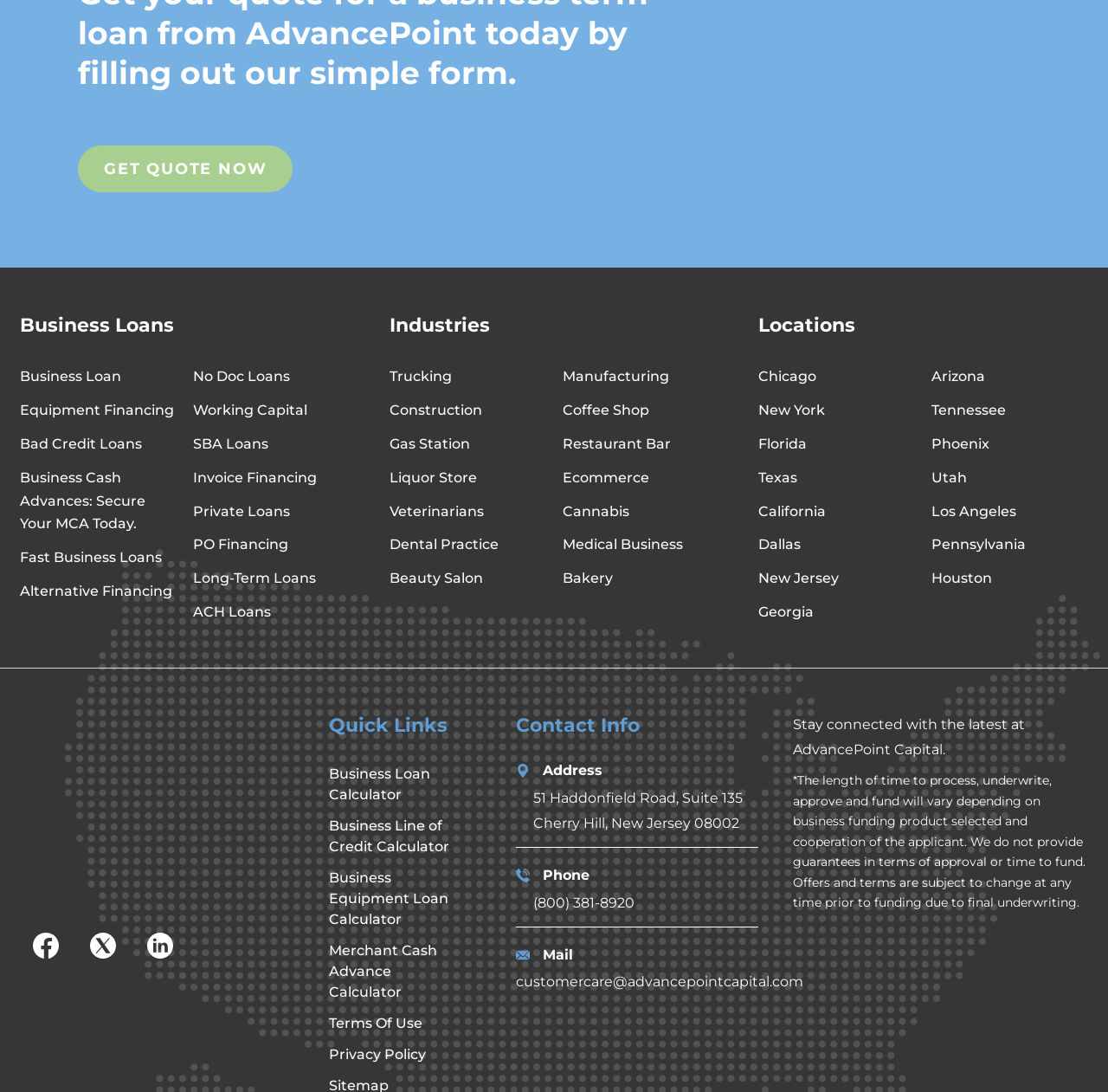Please determine the bounding box coordinates of the clickable area required to carry out the following instruction: "Click on 'Business Loans'". The coordinates must be four float numbers between 0 and 1, represented as [left, top, right, bottom].

[0.018, 0.285, 0.318, 0.311]